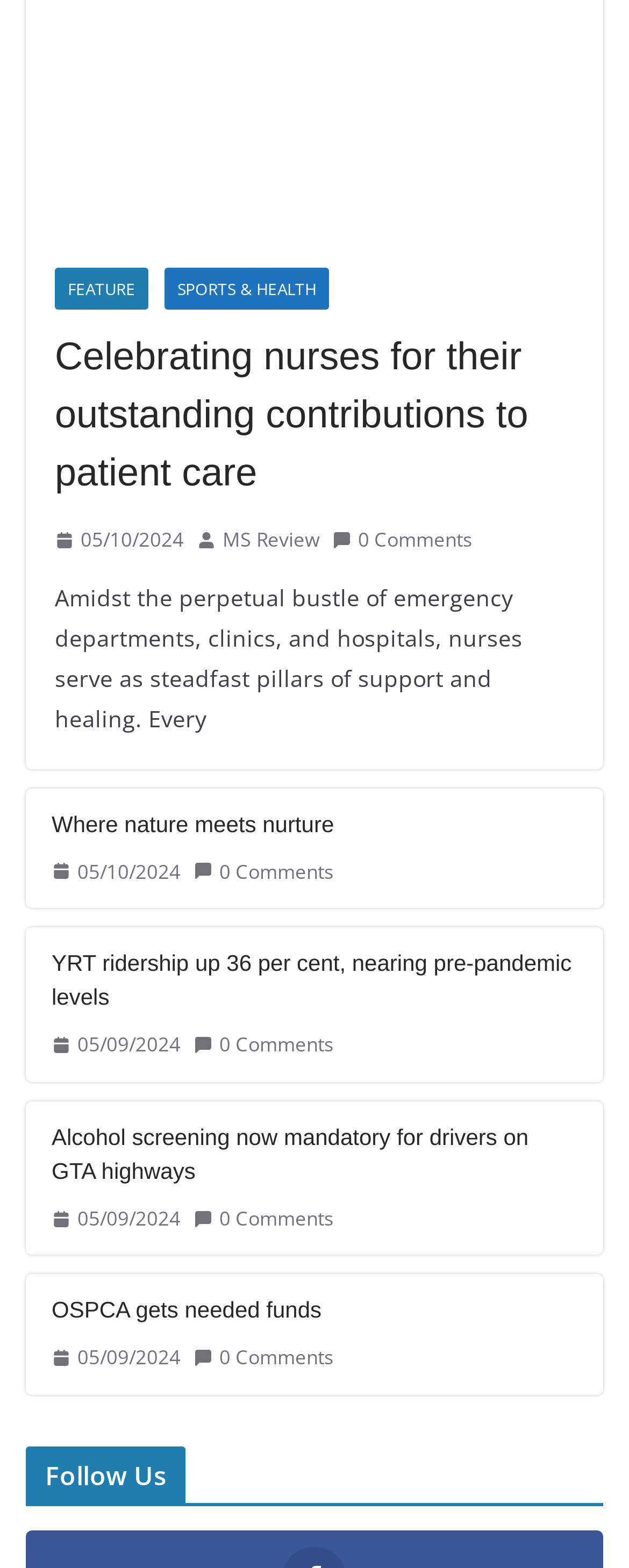Determine the bounding box coordinates of the clickable region to carry out the instruction: "Click on the 'FEATURE' link".

[0.087, 0.171, 0.236, 0.198]